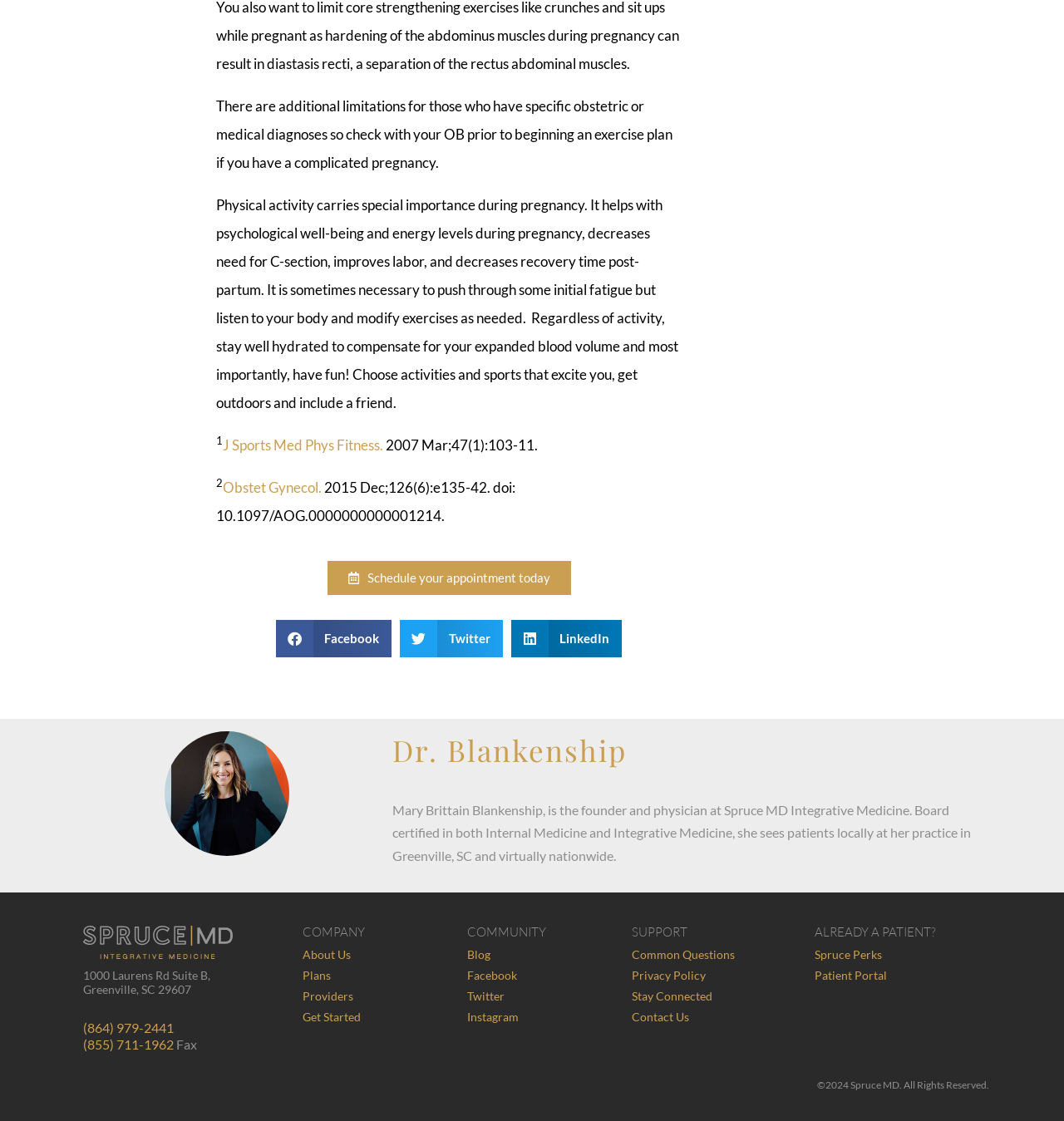Determine the bounding box for the UI element described here: "Twitter".

[0.376, 0.553, 0.472, 0.586]